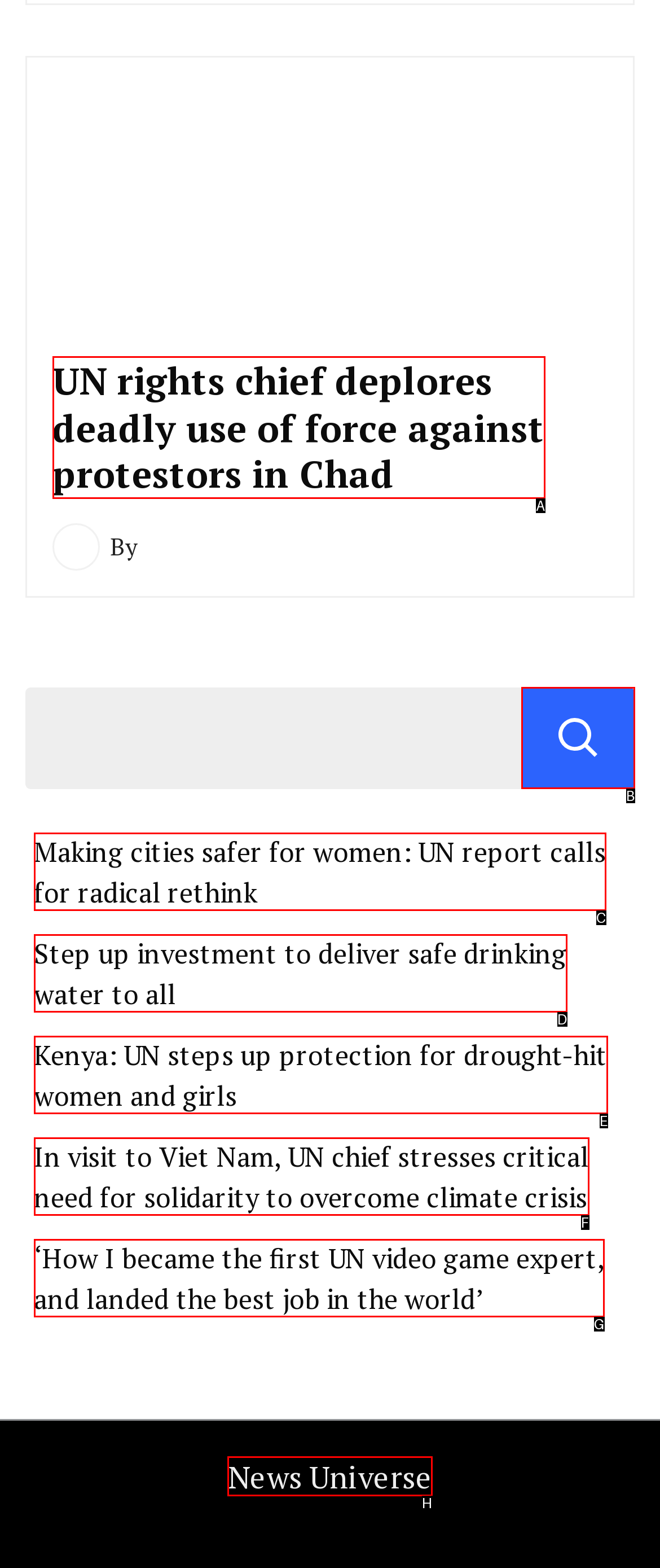What option should I click on to execute the task: Visit the News Universe page? Give the letter from the available choices.

H